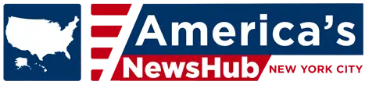Provide a thorough description of the image.

The image features a stylized logo for "America's NewsHub," highlighting its New York City location. The logo is designed with a patriotic color scheme, predominantly featuring red, white, and blue. The image includes an outline of the continental United States, emphasizing a sense of national coverage. This branding reflects the organization's goal of providing comprehensive news and information from various regions across the country, catering to a diverse audience in the bustling media landscape of New York City.